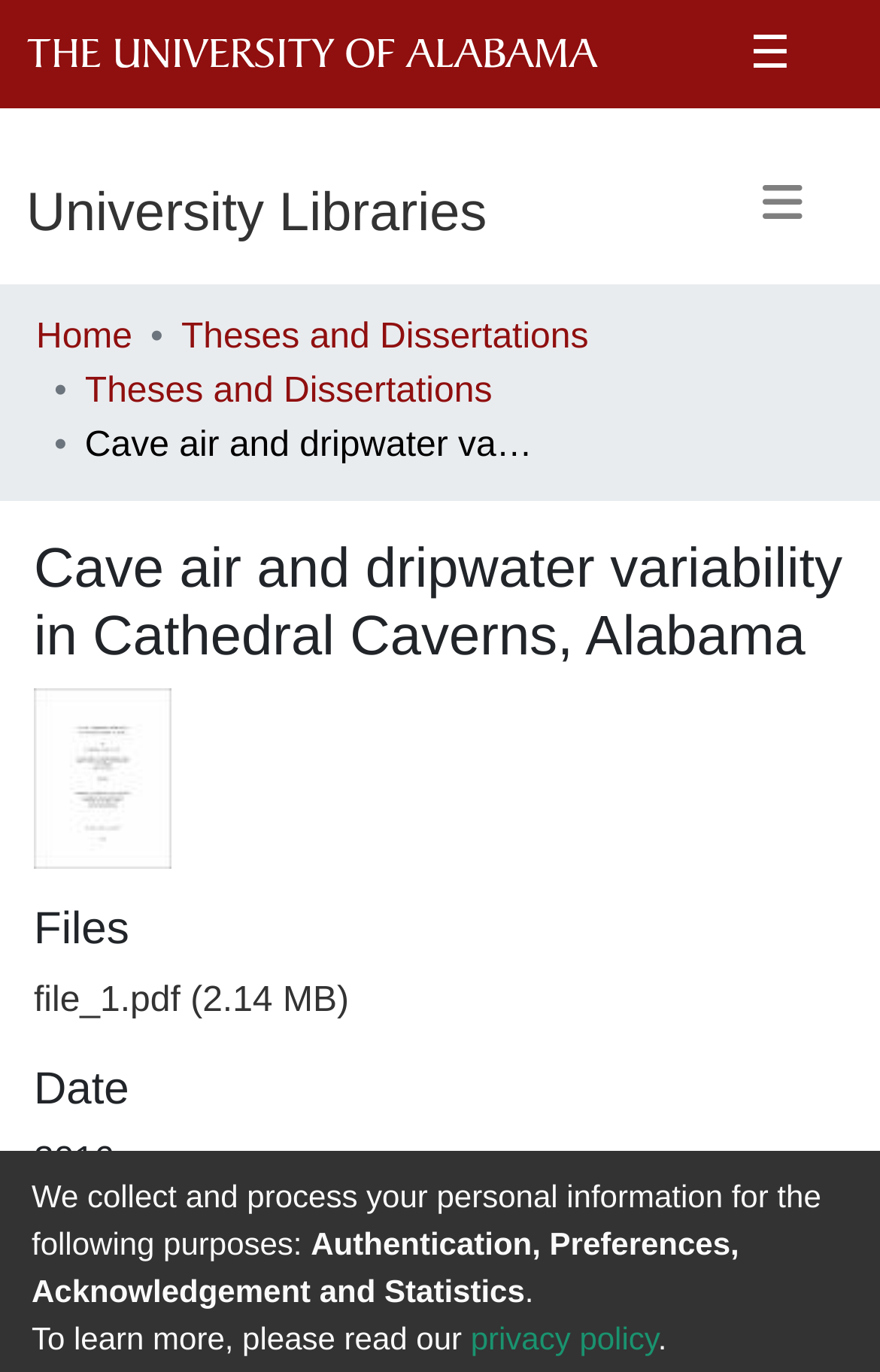Show me the bounding box coordinates of the clickable region to achieve the task as per the instruction: "Go to Home page".

[0.041, 0.227, 0.15, 0.266]